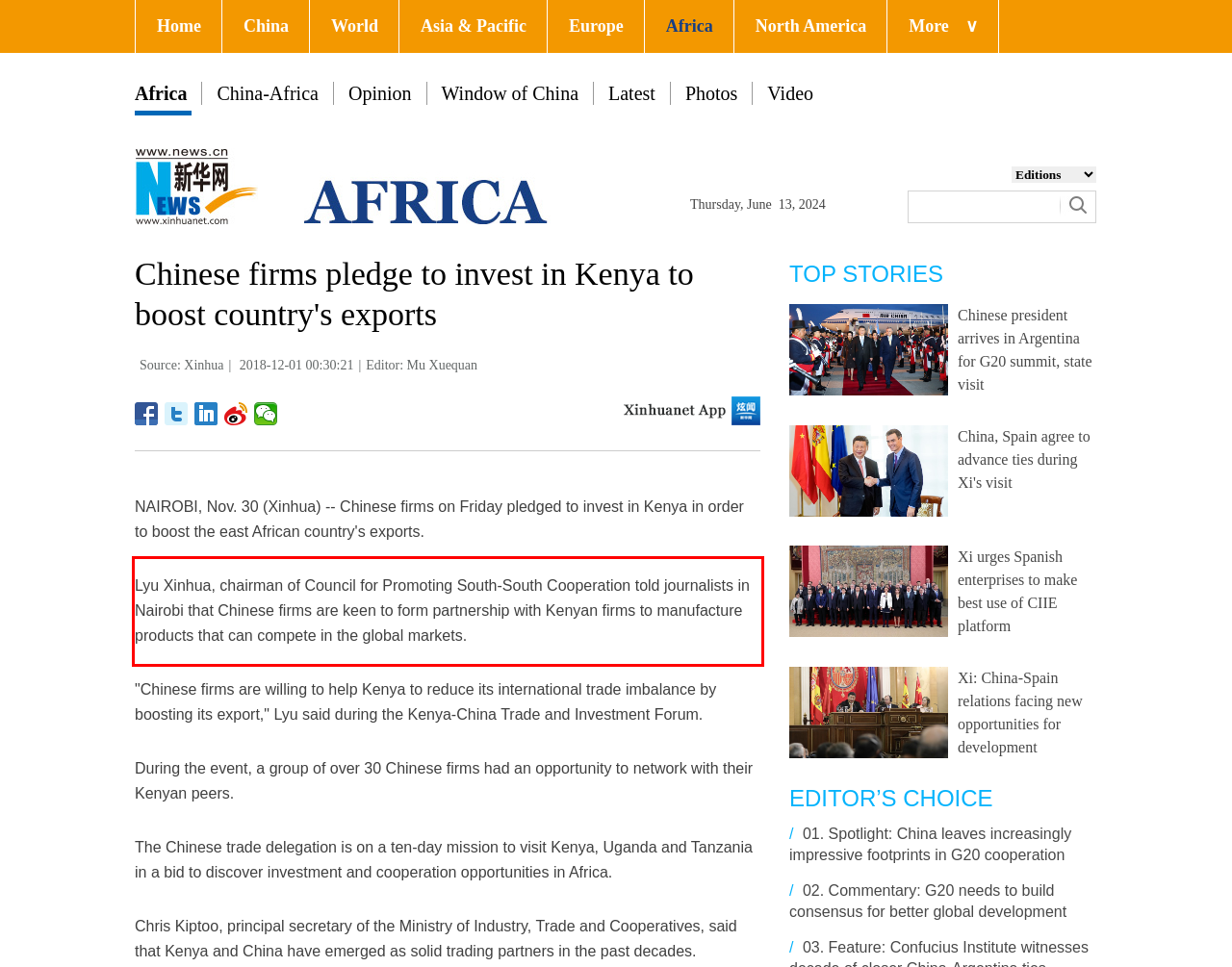Given a screenshot of a webpage with a red bounding box, please identify and retrieve the text inside the red rectangle.

Lyu Xinhua, chairman of Council for Promoting South-South Cooperation told journalists in Nairobi that Chinese firms are keen to form partnership with Kenyan firms to manufacture products that can compete in the global markets.